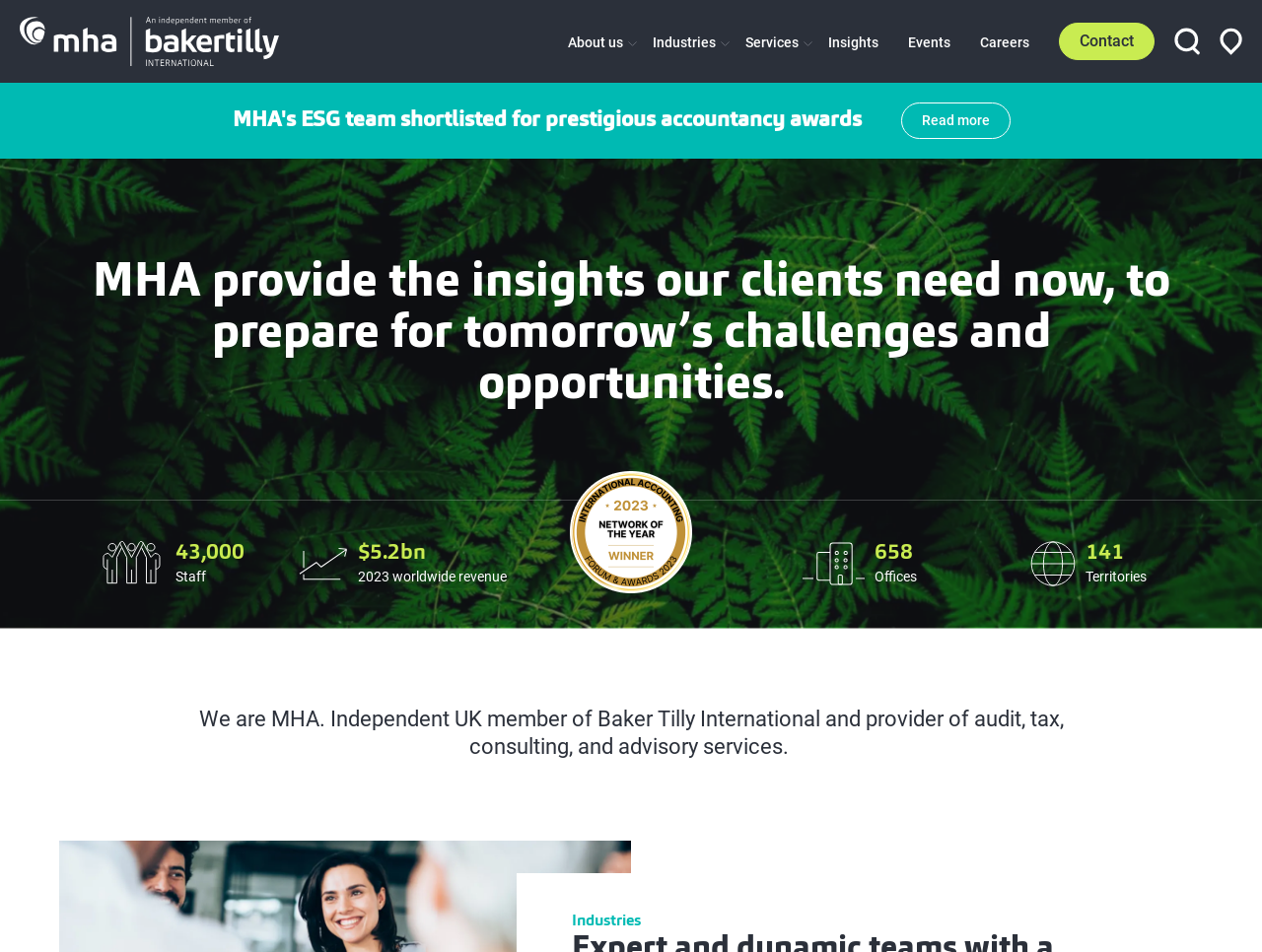What is the name of the logo in the top left corner?
Refer to the image and provide a one-word or short phrase answer.

MHA Logo